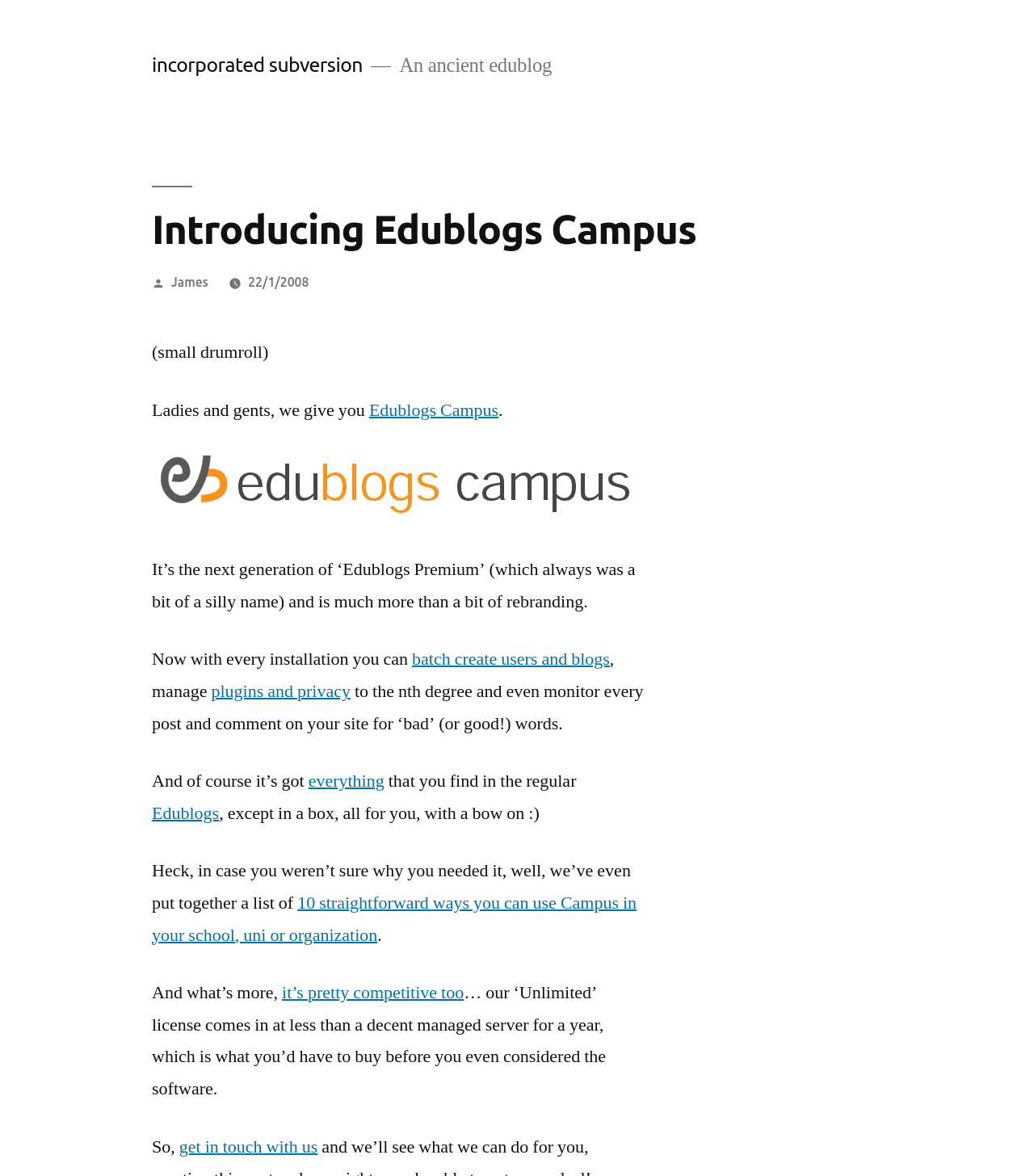Who posted the article?
Look at the screenshot and give a one-word or phrase answer.

James